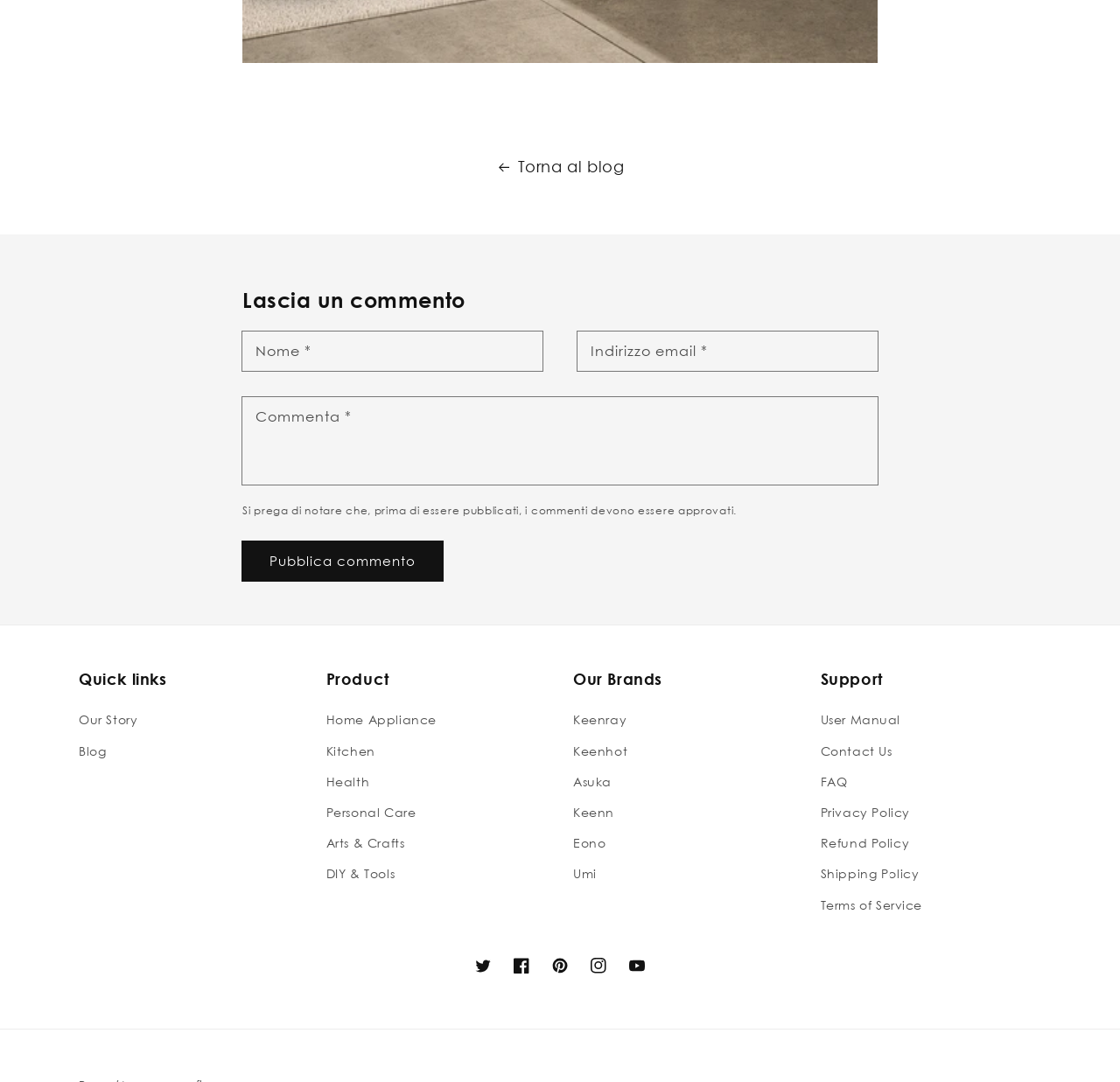Could you please study the image and provide a detailed answer to the question:
How many social media links are available at the bottom of the page?

At the bottom of the page, there are five social media links available, which are Twitter, Facebook, Pinterest, Instagram, and YouTube, allowing users to connect with the website's social media presence.